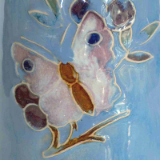Explain the image in detail, mentioning the main subjects and background elements.

This image captures a beautifully crafted section of the Royal Doulton stoneware vase designed by Lily Partington. The vase features a delicate illustration of a butterfly, rendered in soft pastel hues of pink and cream, adorned with blue details that give it a whimsical and inviting appearance. The butterfly is perched among subtle floral elements, enhancing the vase's charm. The background showcases a soothing light blue glaze, which complements the intricate decorations, making it a stunning example of ceramic artistry that reflects the elegance and craftsmanship associated with Royal Doulton ceramics.